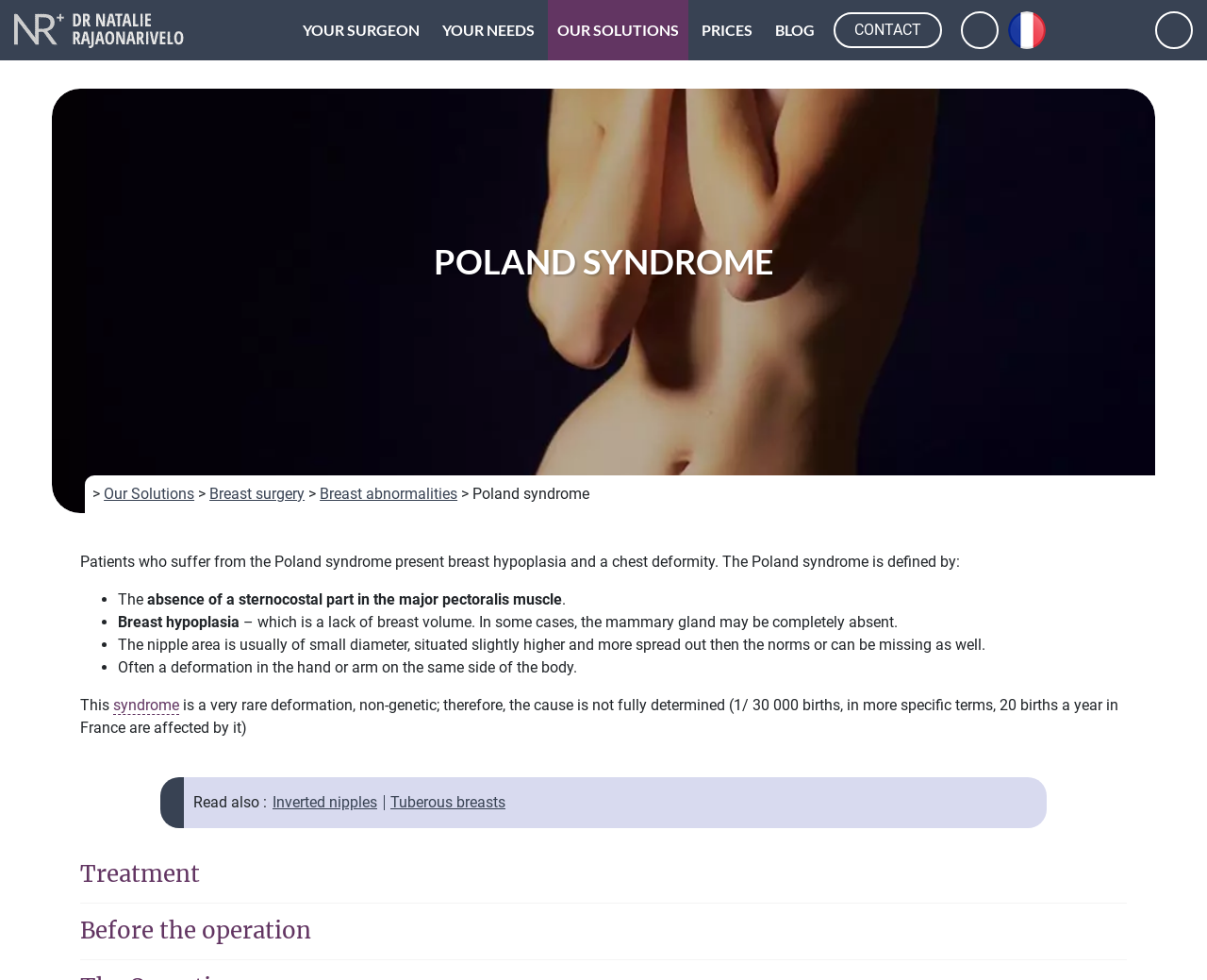Can you determine the bounding box coordinates of the area that needs to be clicked to fulfill the following instruction: "Click the 'Before the operation' button"?

[0.066, 0.931, 0.934, 0.979]